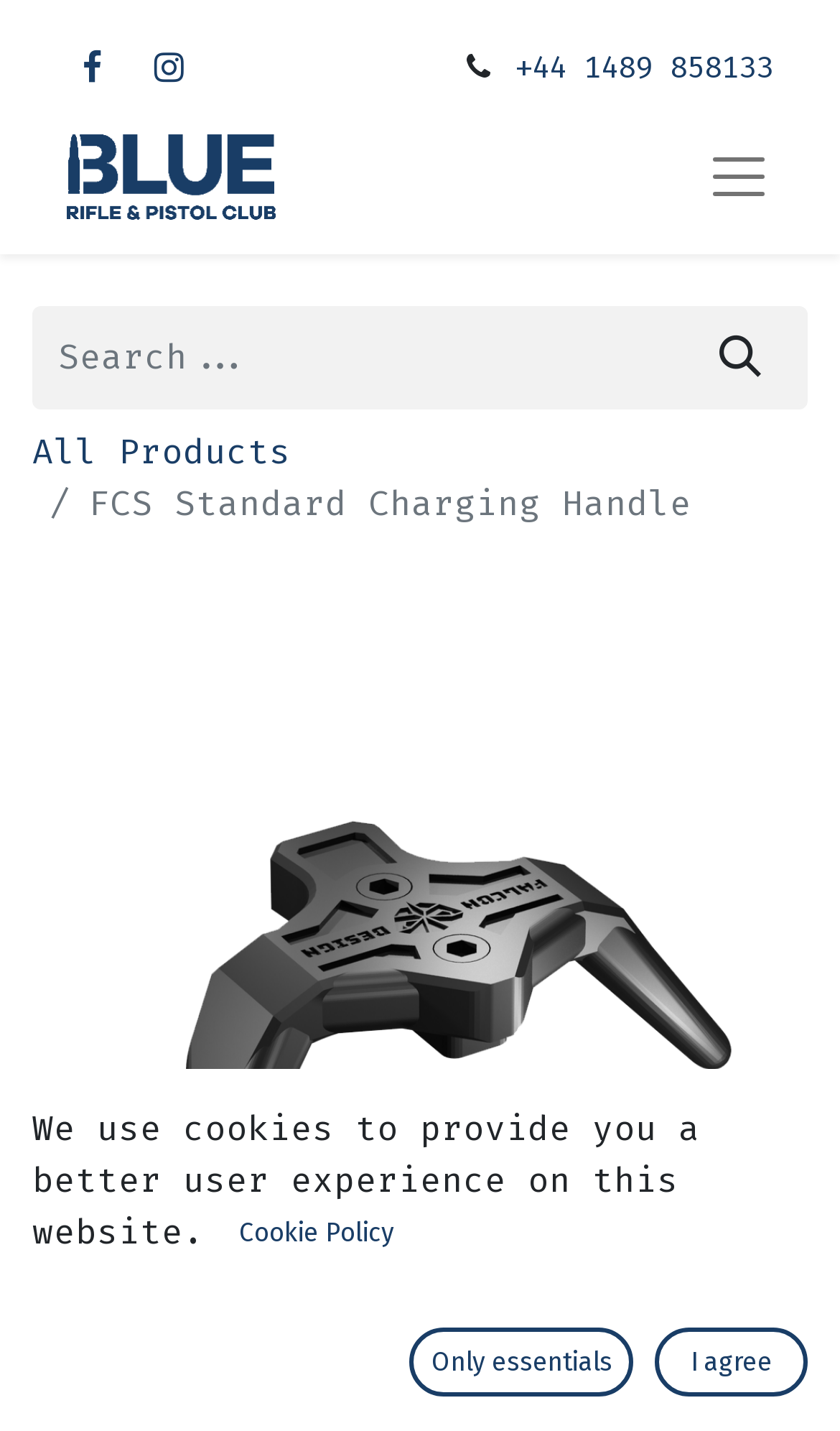Generate a comprehensive description of the contents of the webpage.

The webpage is about the FCS Standard Charging Handle product, specifically designed for the Falcon Design Forward Charging System (FCS) handguard. 

At the top left corner, there is a logo of BRPC, which is an image. Next to the logo, there are two links, one with a Facebook icon and the other with a Twitter icon. 

On the top right corner, there is a phone number link, "+44 1489 858133", and a button with no text. Below the phone number, there is a search bar with a search box and a search button. 

Below the search bar, there is a link to "All Products". Next to it, there is a title "FCS Standard Charging Handle" in a larger font. 

Below the title, there is a large image of the FCS Standard Charging Handle product, taking up most of the page. 

At the bottom of the page, there is a modal dialog with a message about using cookies to provide a better user experience. The dialog has a link to the "Cookie Policy" and two buttons, "Only essentials" and "I agree".